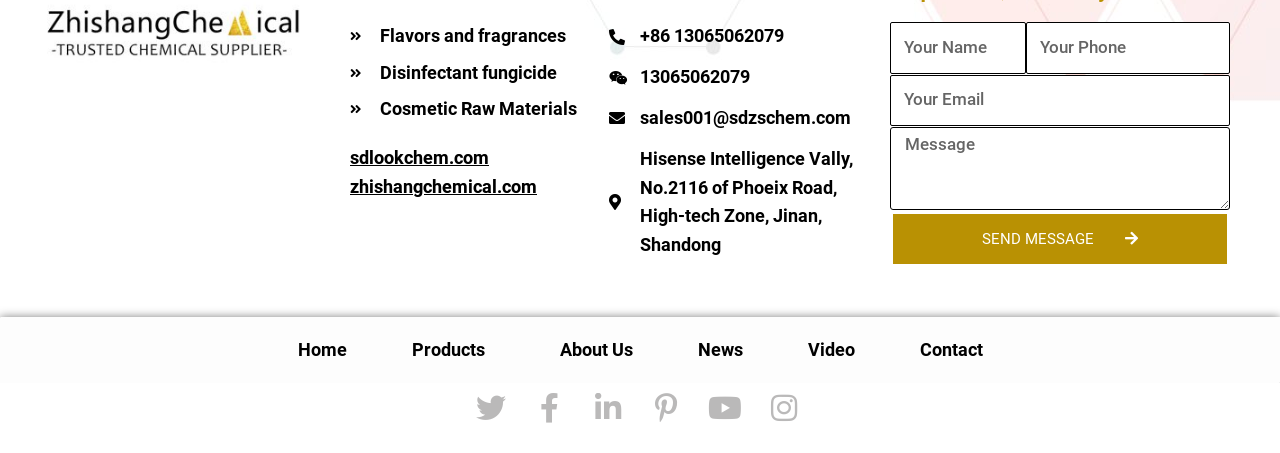Identify the bounding box coordinates for the UI element that matches this description: "Cosmetic Raw Materials".

[0.273, 0.21, 0.46, 0.273]